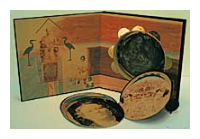What is reflected in the artifacts inside the artwork?
Please provide a single word or phrase in response based on the screenshot.

Family's history